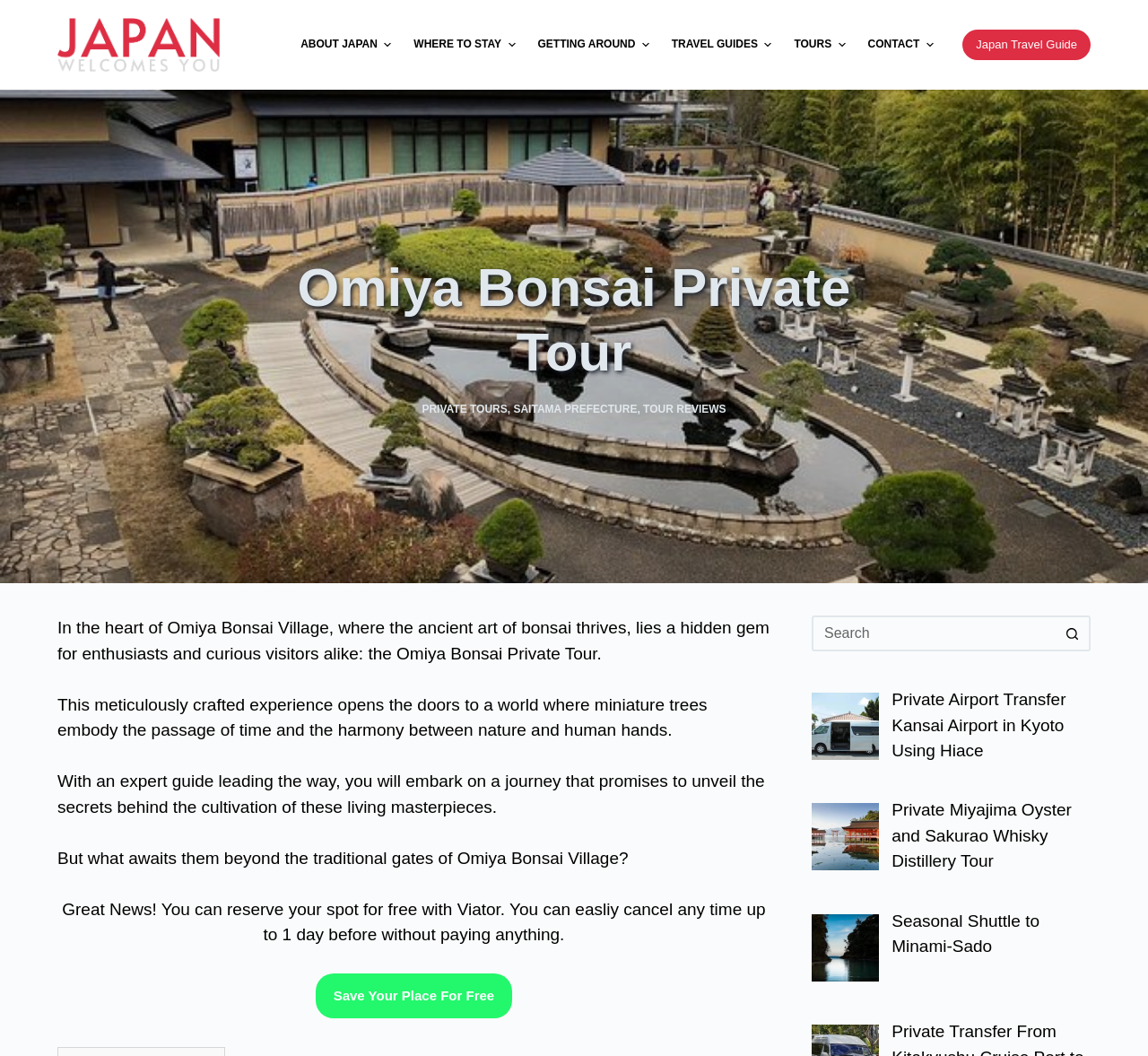Determine the bounding box coordinates for the area that should be clicked to carry out the following instruction: "View 'Recent Posts'".

None